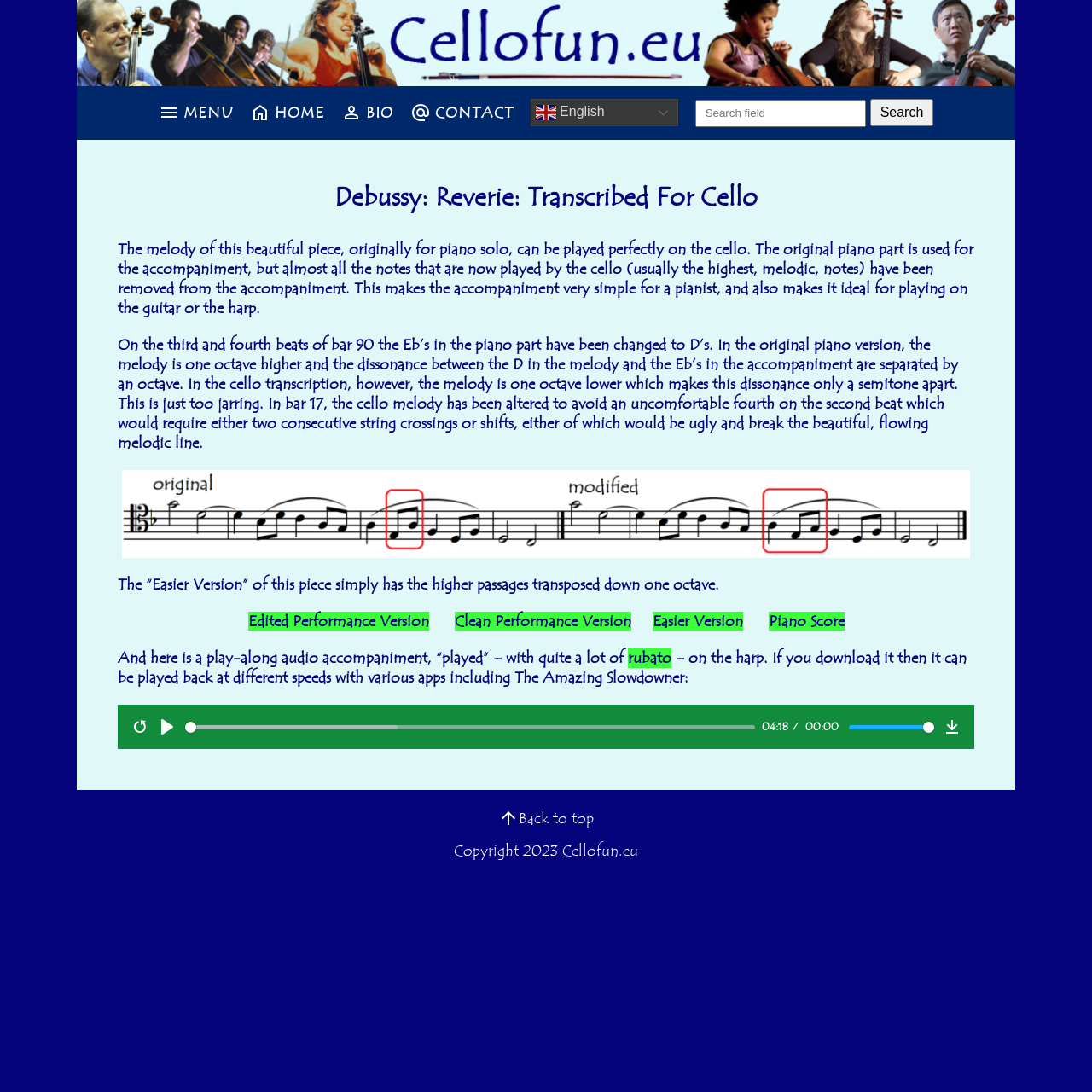What is the copyright information at the bottom of the webpage?
Please give a detailed and elaborate explanation in response to the question.

The webpage includes a footer section with copyright information, stating that the content is owned by Cellofun.eu and copyrighted in 2023.